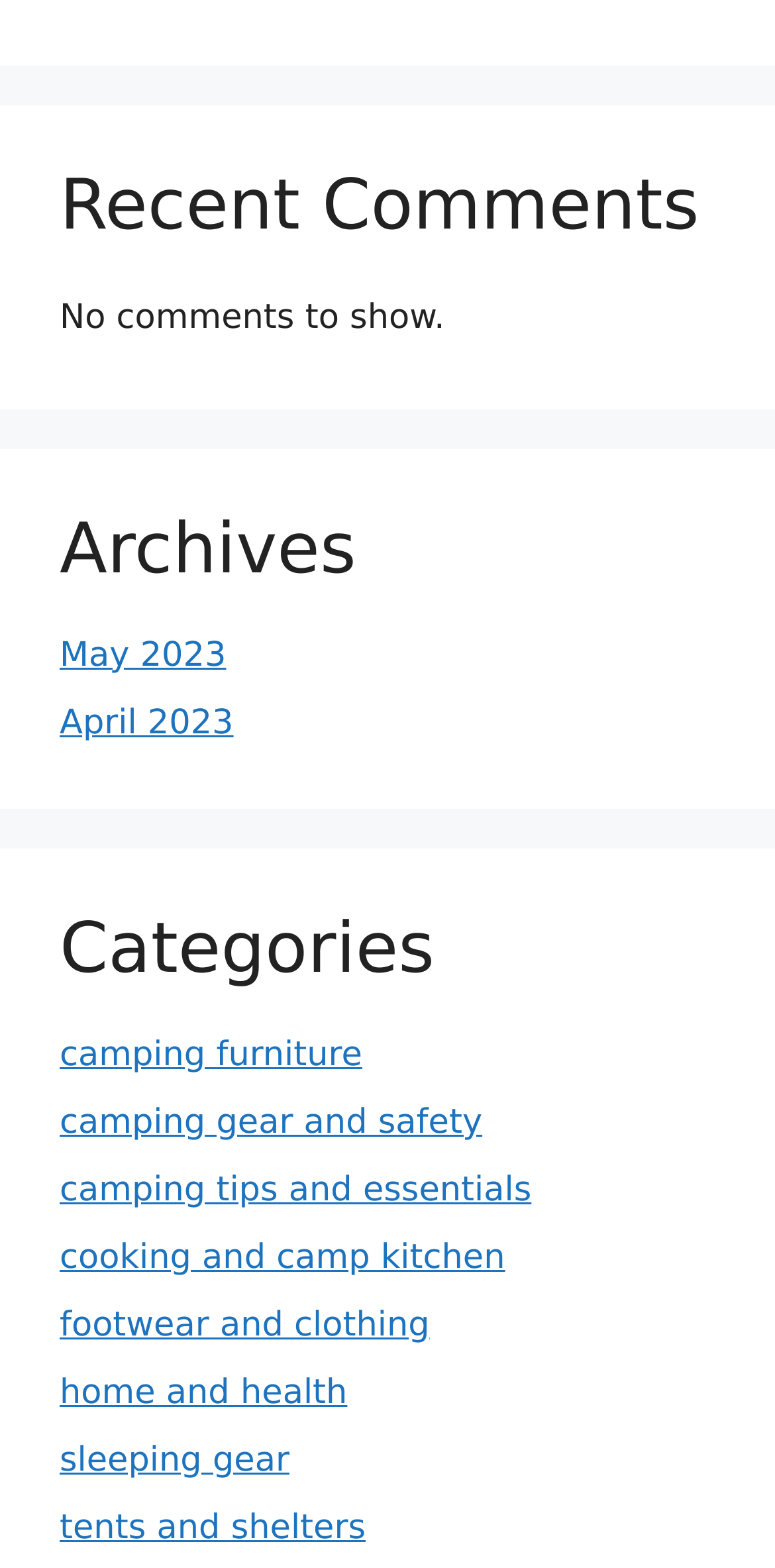Select the bounding box coordinates of the element I need to click to carry out the following instruction: "explore sleeping gear options".

[0.077, 0.919, 0.373, 0.944]